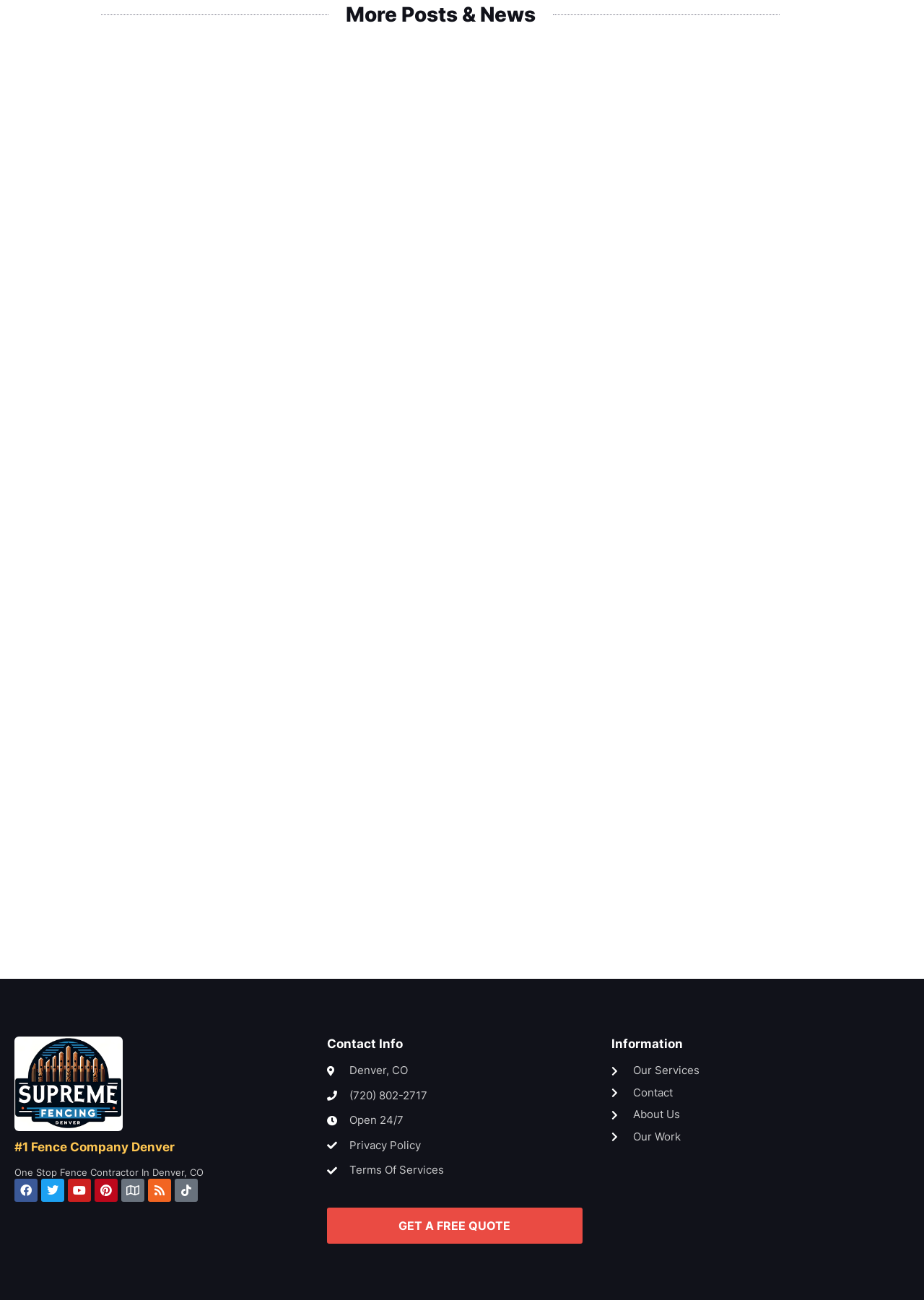Determine the bounding box coordinates of the clickable region to carry out the instruction: "Click the Facebook link".

[0.016, 0.907, 0.041, 0.924]